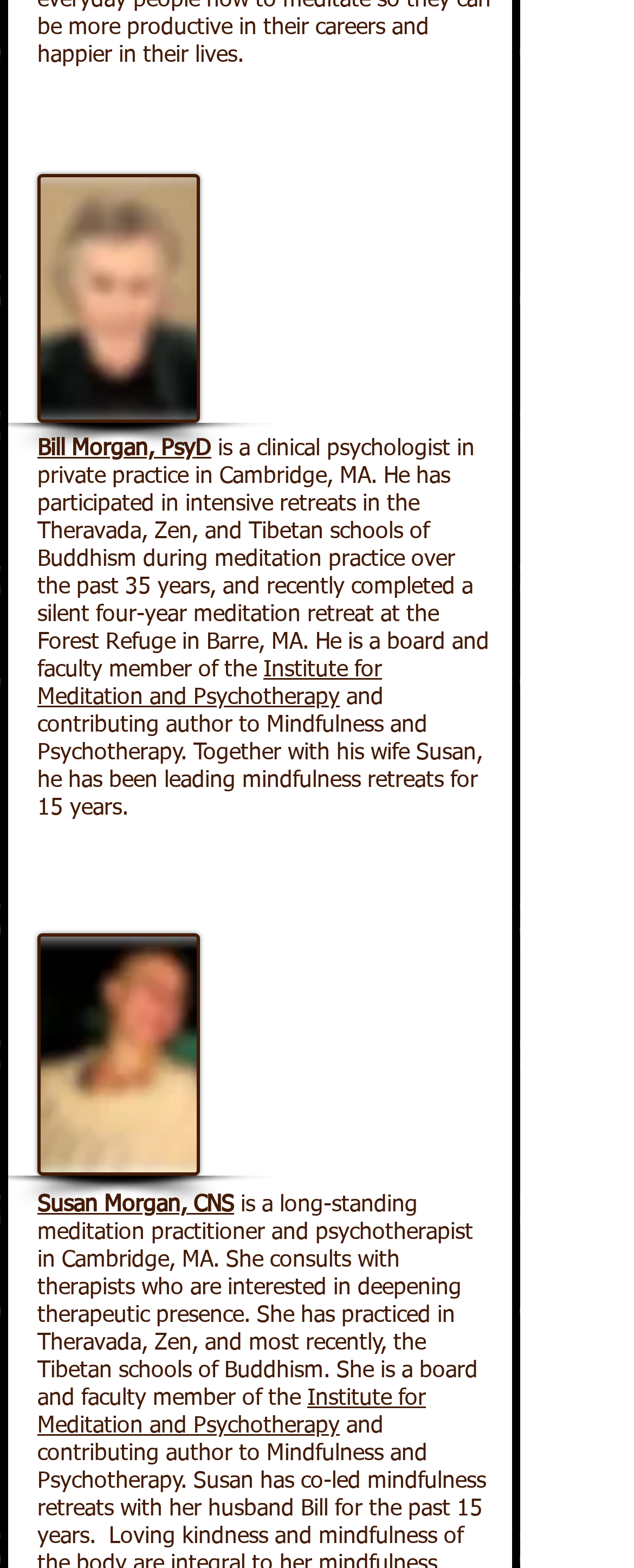Identify the bounding box for the given UI element using the description provided. Coordinates should be in the format (top-left x, top-left y, bottom-right x, bottom-right y) and must be between 0 and 1. Here is the description: Bill Morgan, PsyD

[0.059, 0.279, 0.333, 0.293]